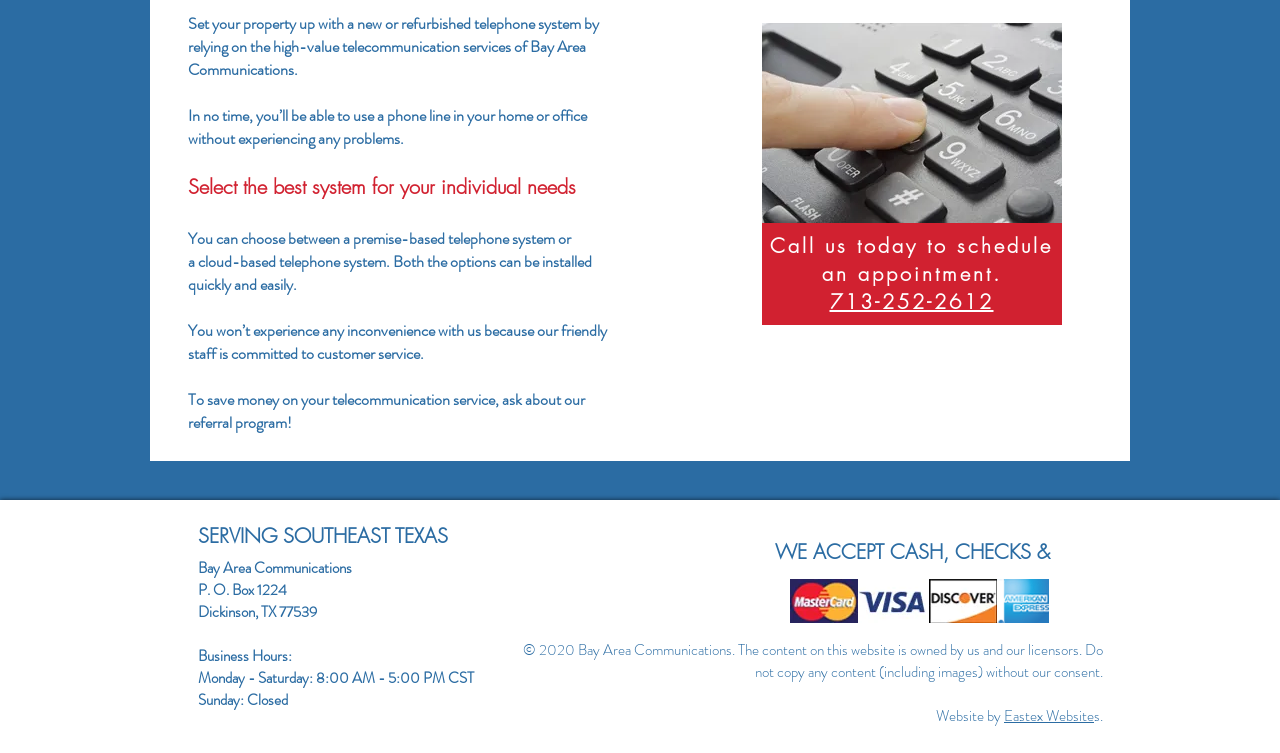Extract the bounding box coordinates for the described element: "713-252-2612". The coordinates should be represented as four float numbers between 0 and 1: [left, top, right, bottom].

[0.648, 0.382, 0.776, 0.418]